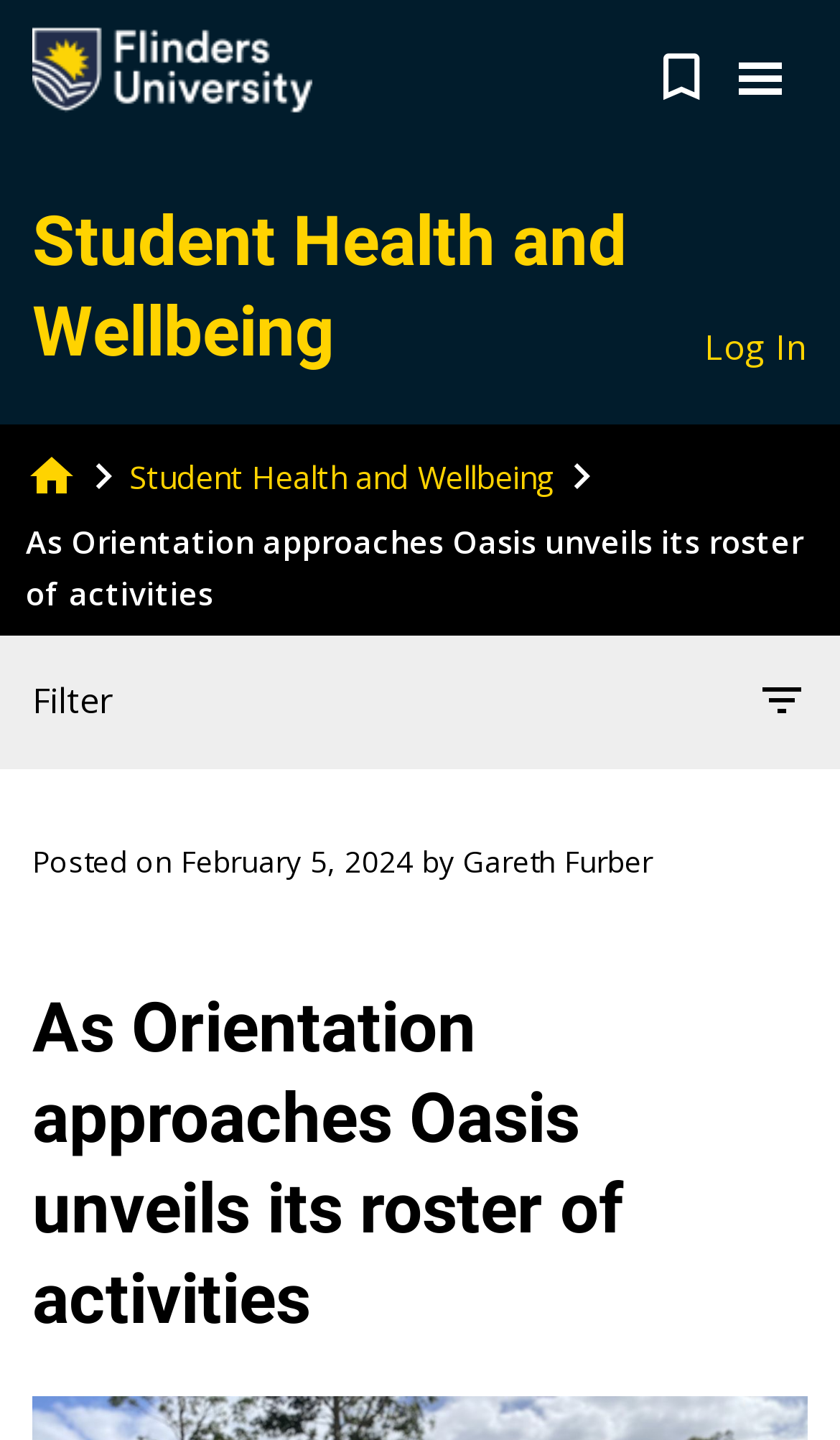Based on the element description: "Student Health and Wellbeing", identify the UI element and provide its bounding box coordinates. Use four float numbers between 0 and 1, [left, top, right, bottom].

[0.154, 0.317, 0.662, 0.345]